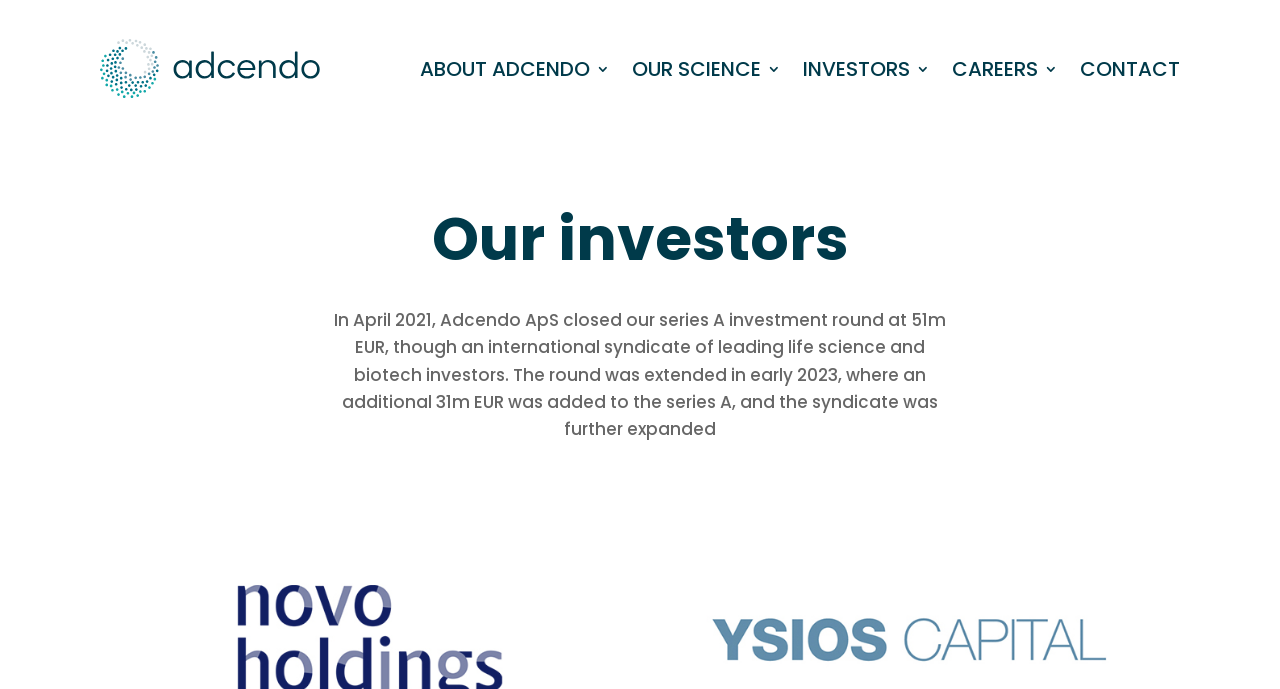Predict the bounding box of the UI element based on this description: "About Adcendo".

[0.328, 0.044, 0.477, 0.155]